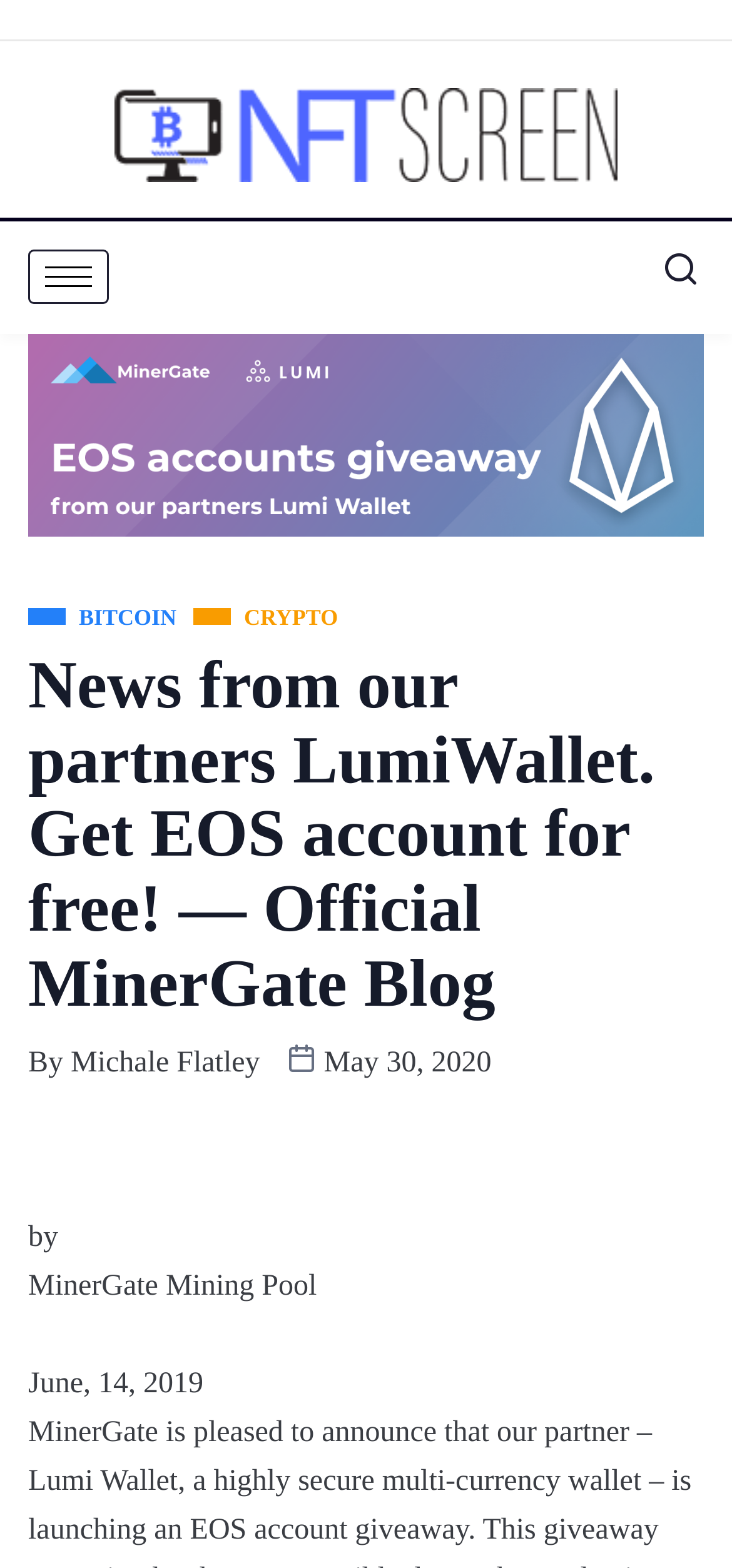Based on the image, provide a detailed and complete answer to the question: 
What is the name of the mining pool mentioned in the post?

The name of the mining pool mentioned in the post is 'MinerGate Mining Pool', which is mentioned in the text below the title of the post.